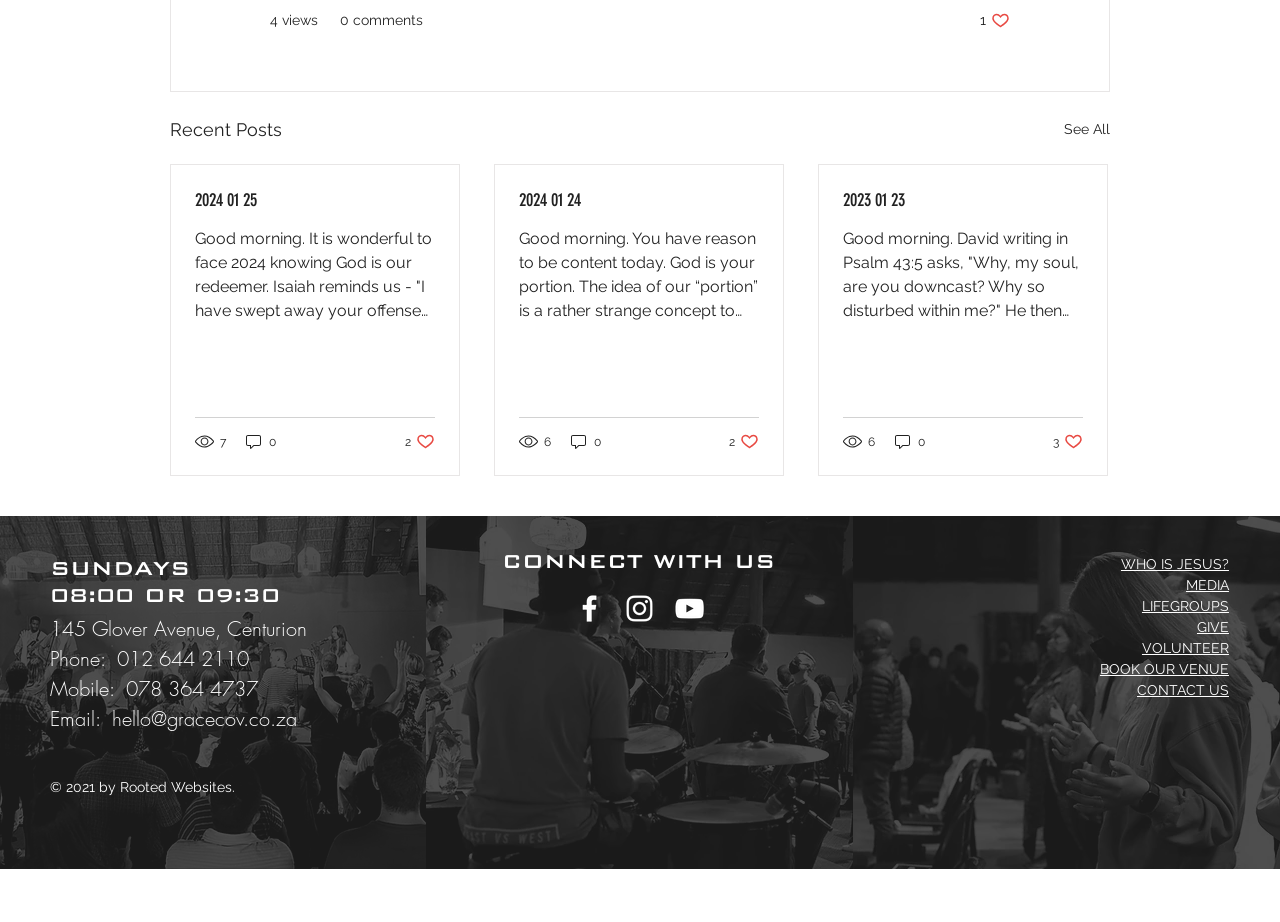Determine the bounding box coordinates of the clickable region to execute the instruction: "Like the post with 2 likes". The coordinates should be four float numbers between 0 and 1, denoted as [left, top, right, bottom].

[0.316, 0.469, 0.34, 0.49]